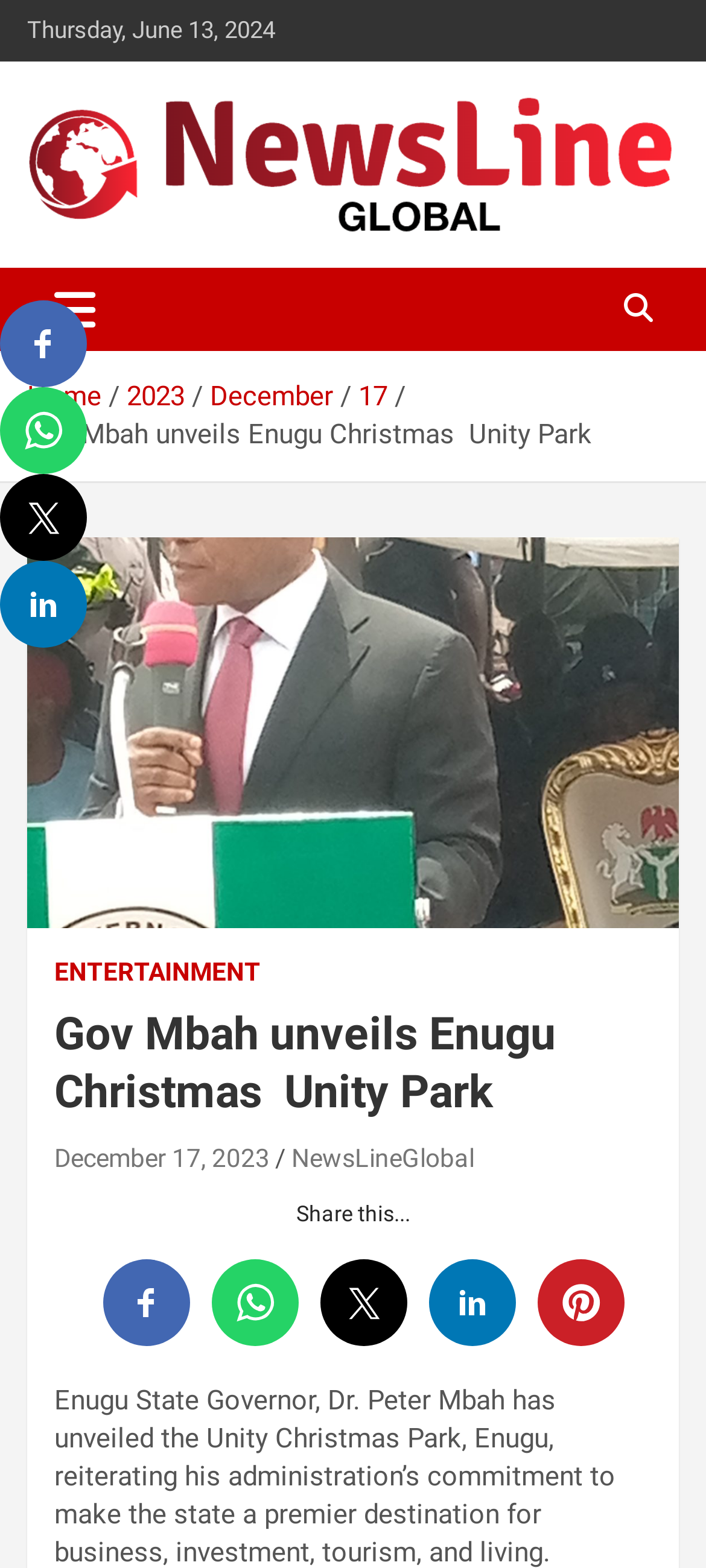Find the bounding box coordinates of the element I should click to carry out the following instruction: "Click the Facebook share button".

[0.146, 0.803, 0.269, 0.859]